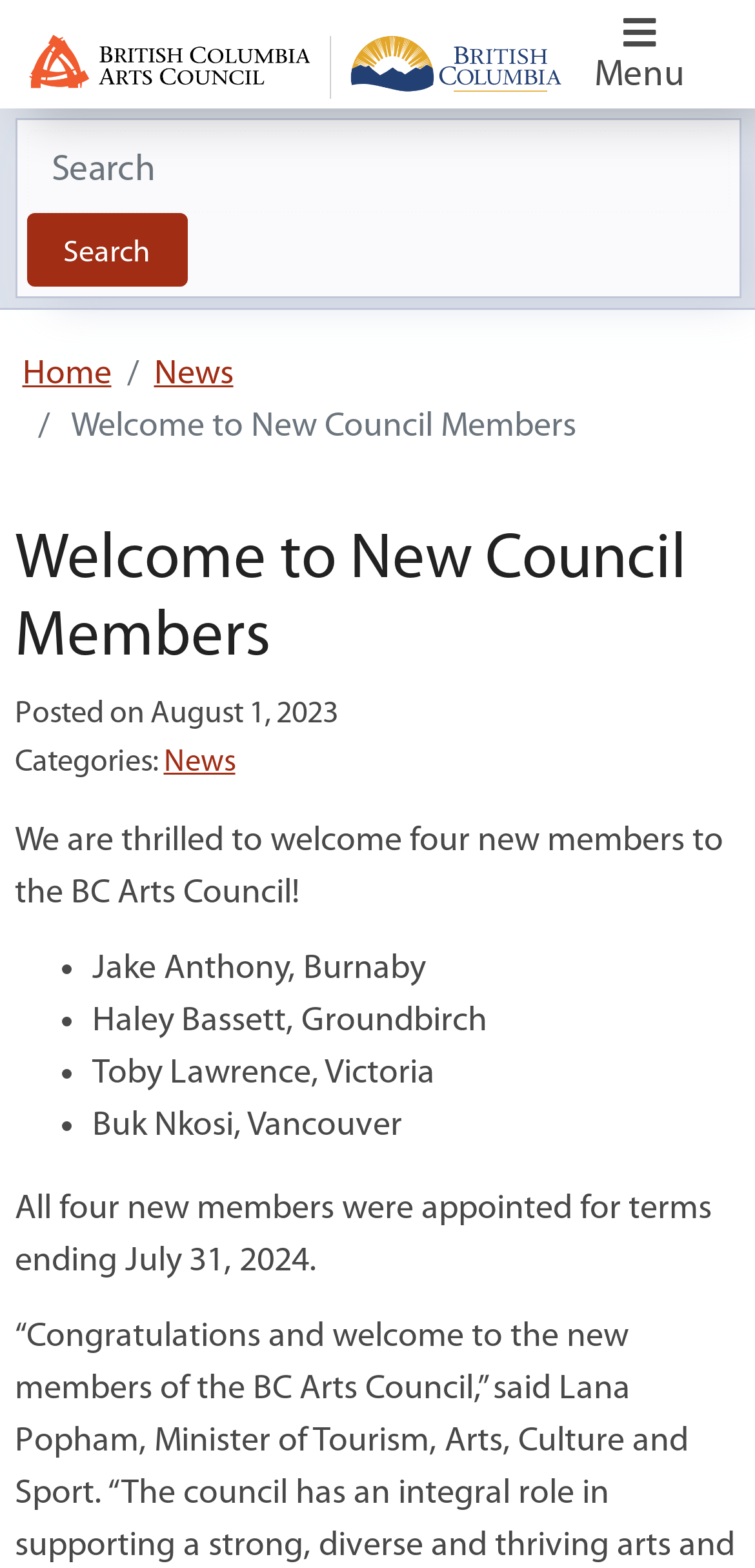What is the name of the third new member?
Respond to the question with a single word or phrase according to the image.

Toby Lawrence